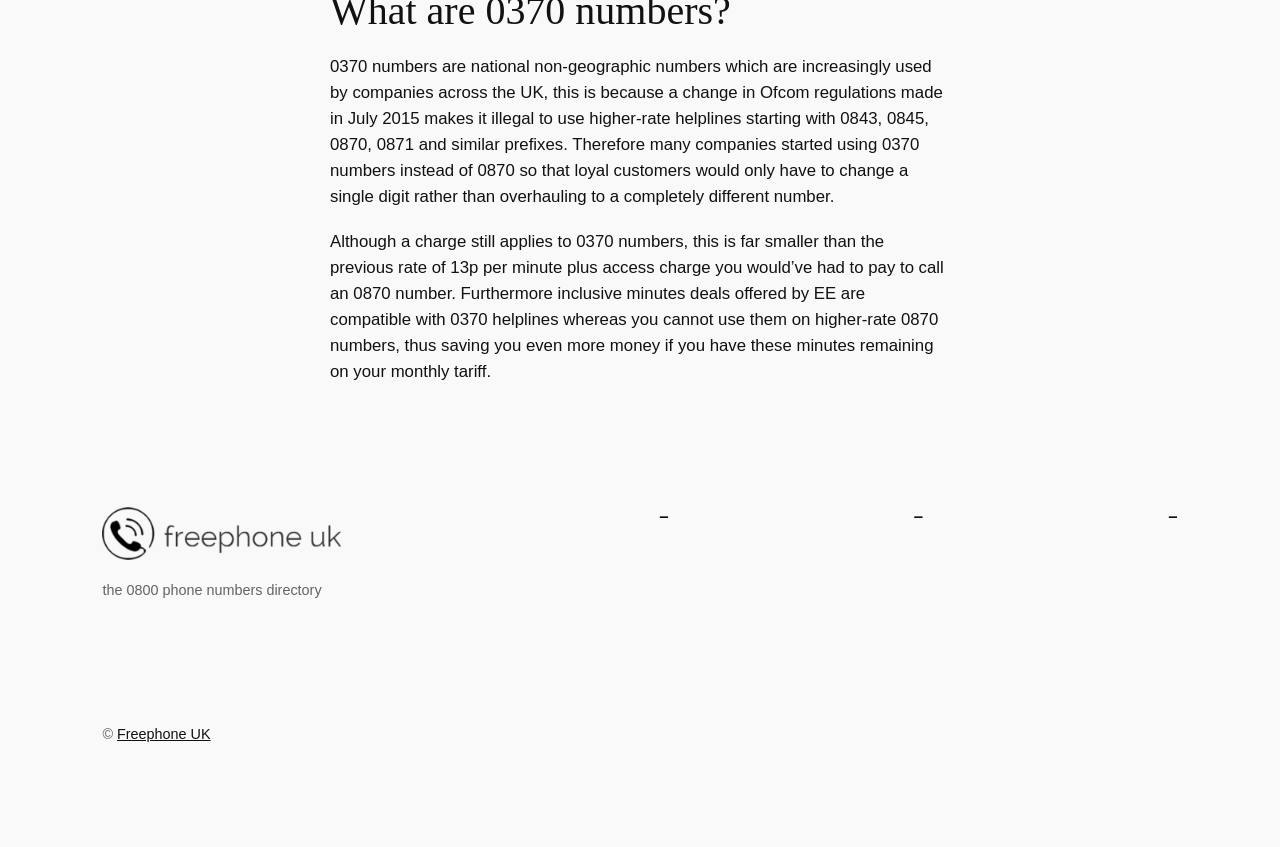Identify the bounding box for the UI element specified in this description: "alt="Freephone UK"". The coordinates must be four float numbers between 0 and 1, formatted as [left, top, right, bottom].

[0.08, 0.598, 0.267, 0.661]